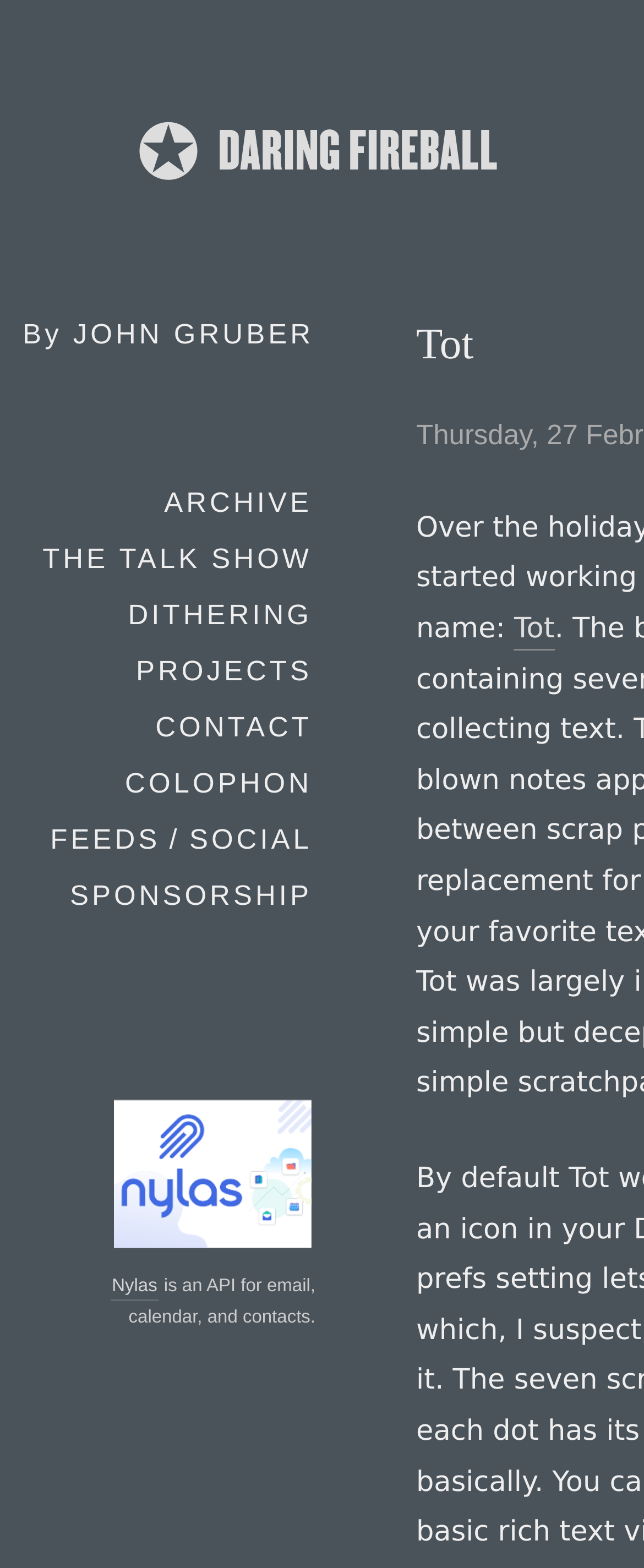Please answer the following question using a single word or phrase: 
What is the name of the author?

JOHN GRUBER